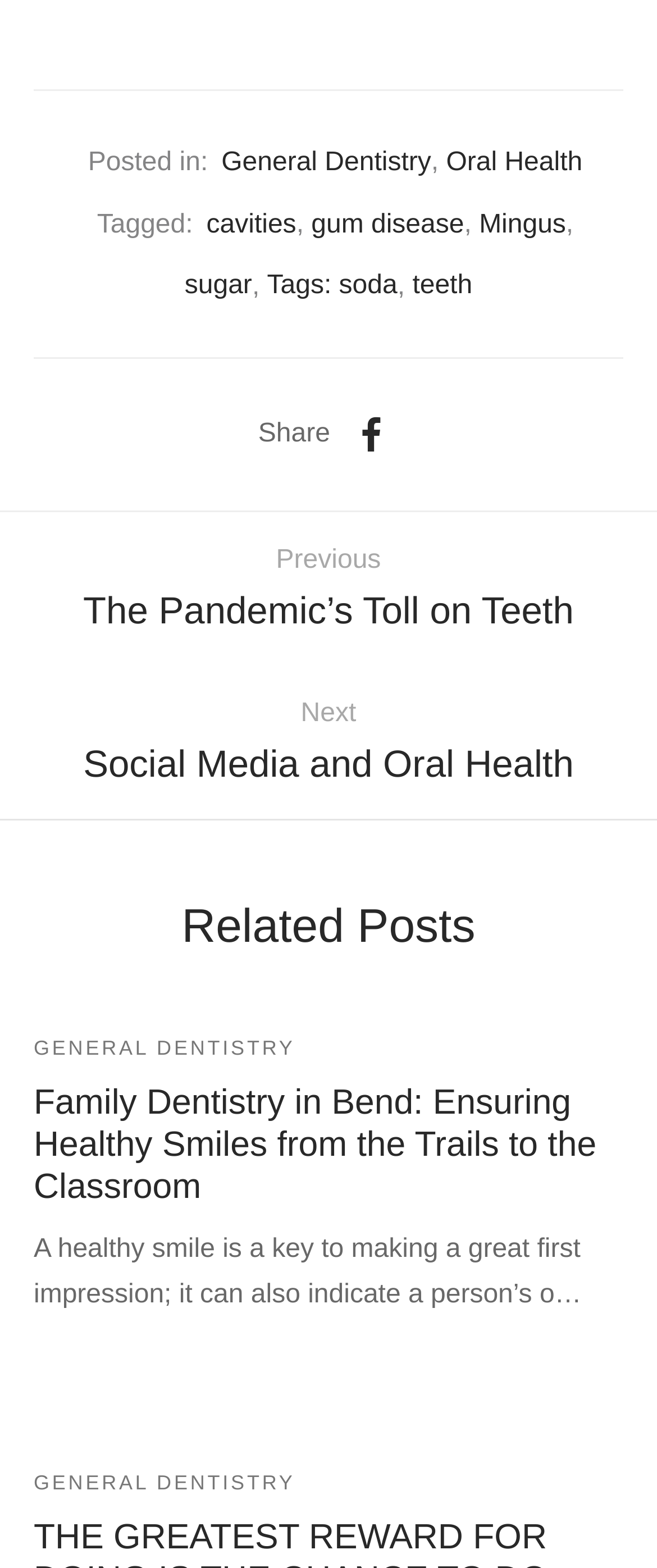What is the purpose of the 'Share' button?
Answer the question in a detailed and comprehensive manner.

The webpage has a 'Share' button that allows users to share the post. The button is located near the top of the webpage and has an icon next to it.